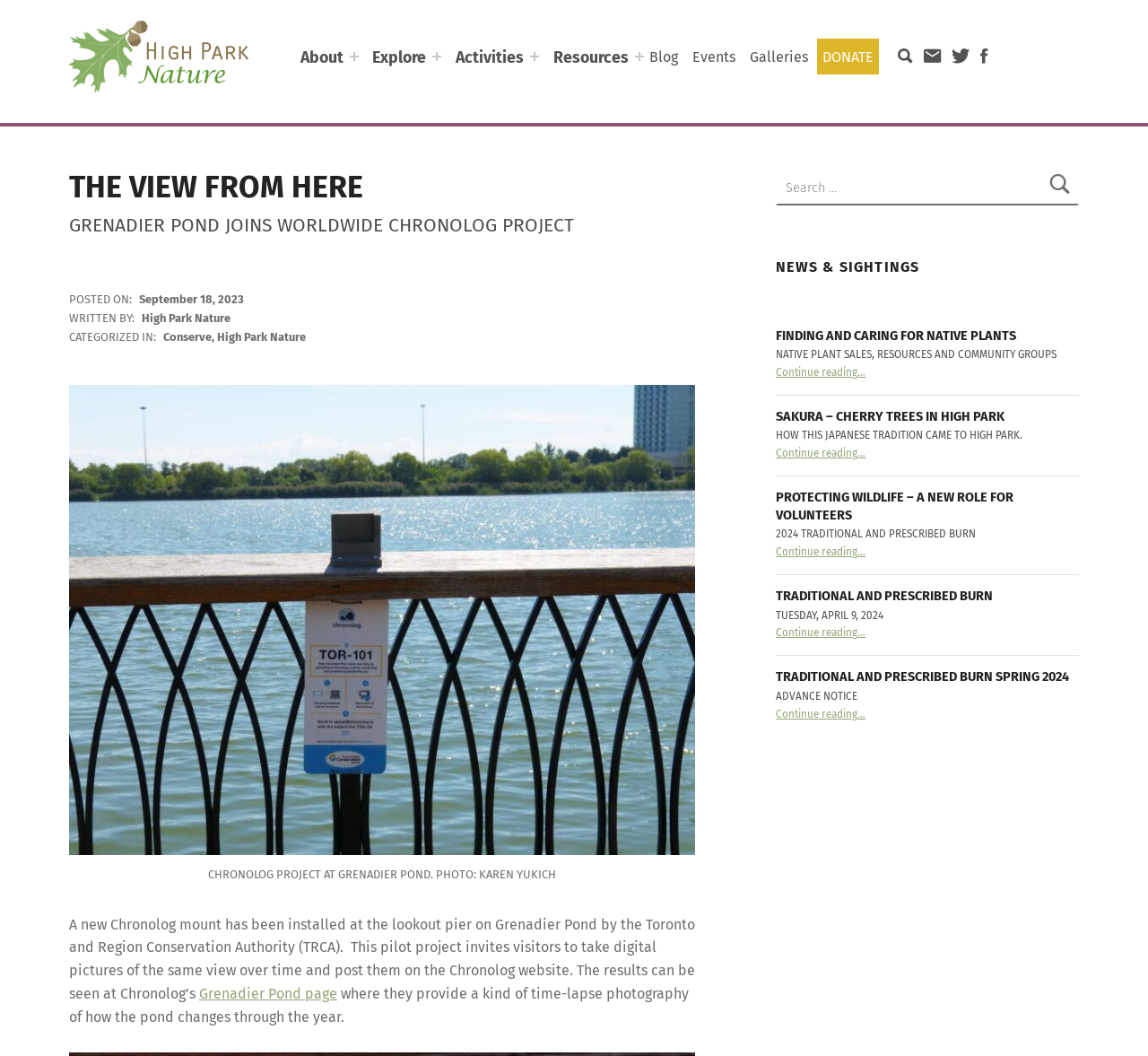Determine the bounding box coordinates (top-left x, top-left y, bottom-right x, bottom-right y) of the UI element described in the following text: High Park Nature

[0.189, 0.313, 0.266, 0.326]